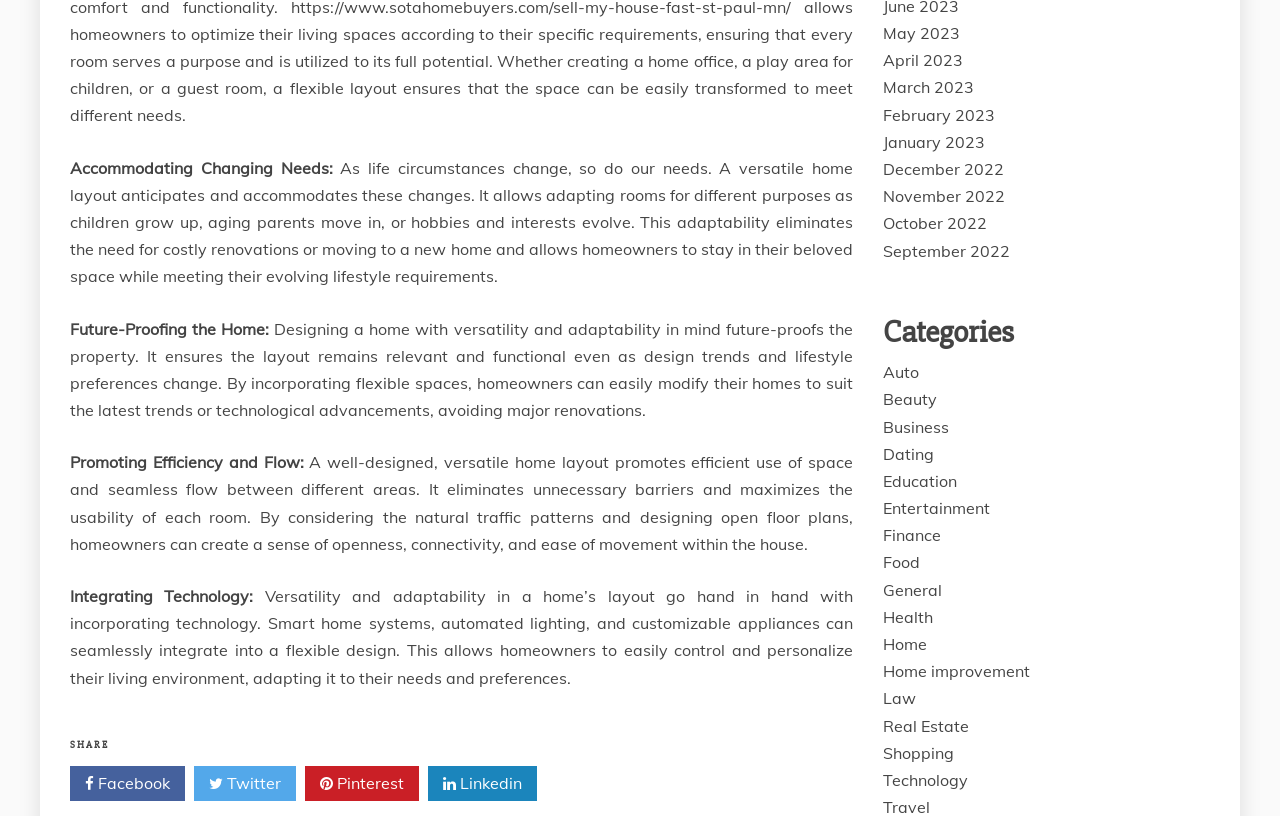Using the provided element description: "October 2022", determine the bounding box coordinates of the corresponding UI element in the screenshot.

[0.69, 0.261, 0.771, 0.286]